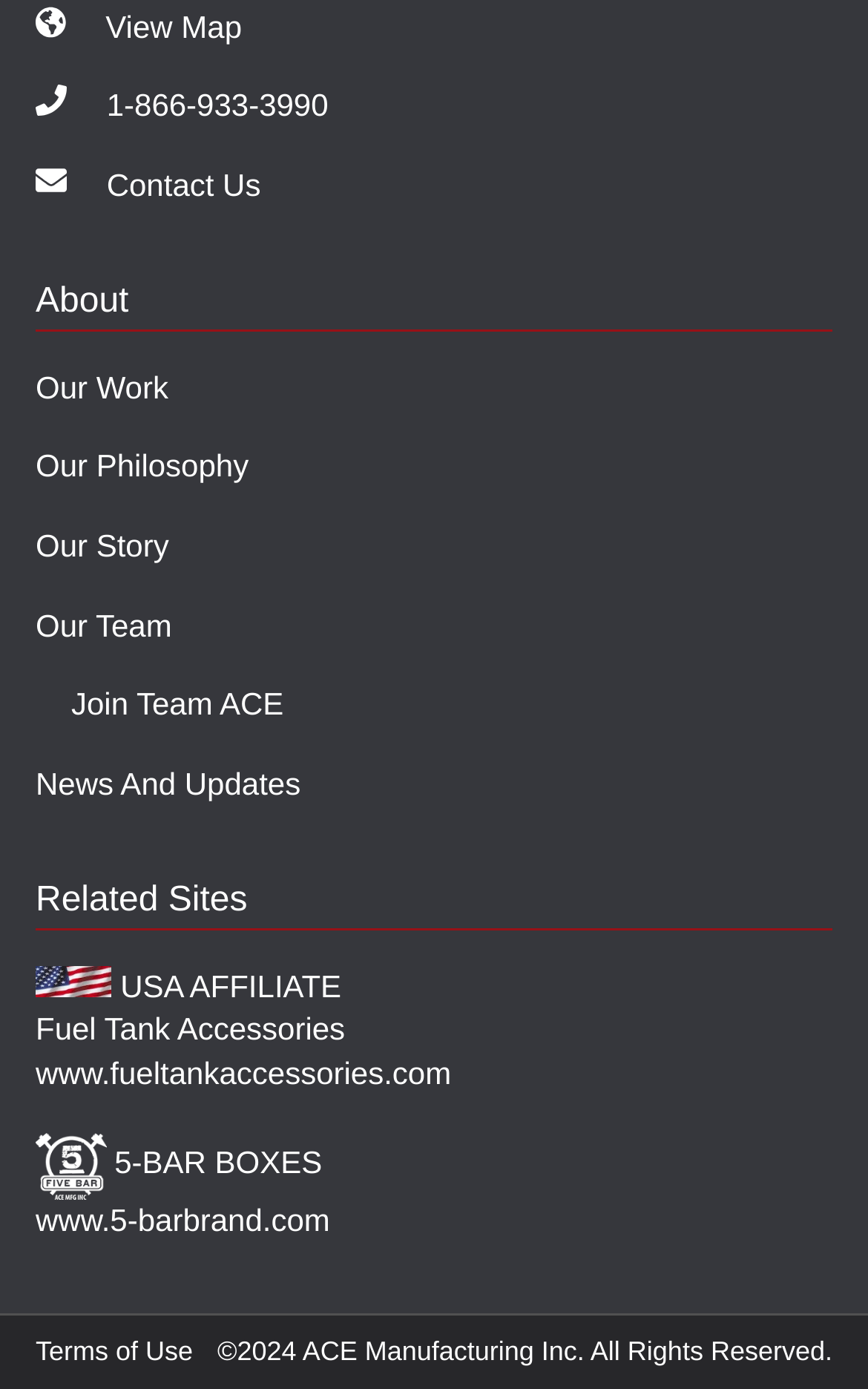Please give a succinct answer to the question in one word or phrase:
How many links are there under 'About'?

5